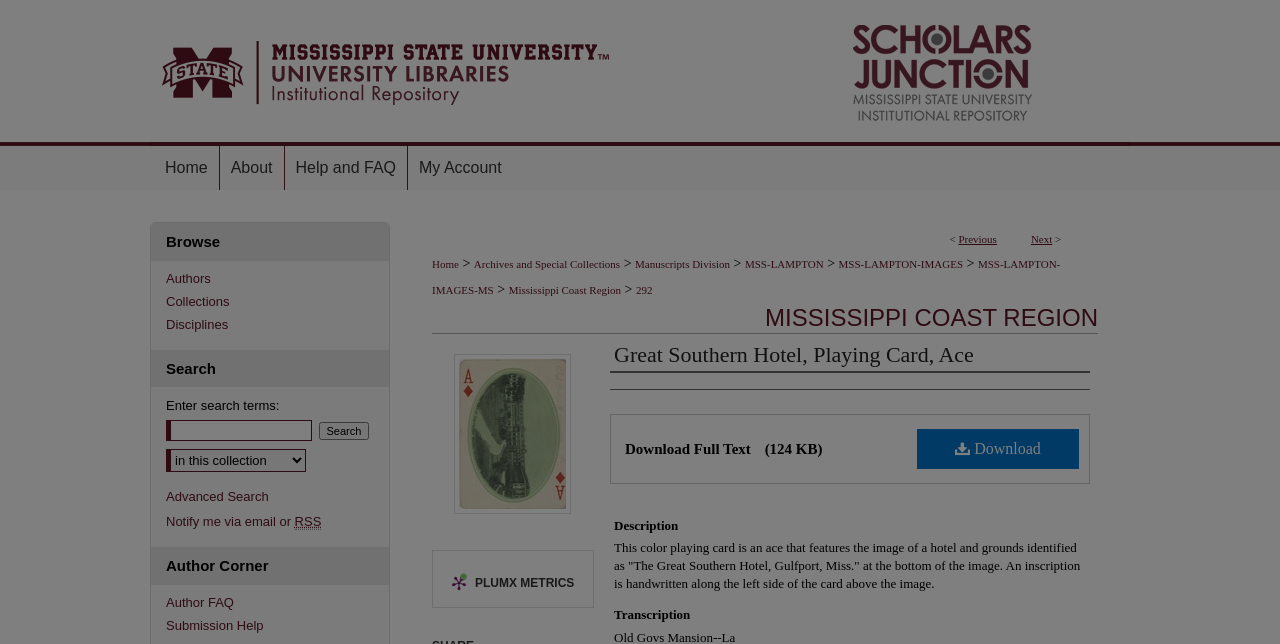Provide a thorough description of the webpage you see.

This webpage is about a playing card, specifically an ace, featuring an image of the Great Southern Hotel and its grounds in Gulfport, Mississippi. At the top of the page, there are navigation links, including "Menu", "Scholars Junction", and "Main", which provide access to different sections of the website. Below these links, there is a breadcrumb navigation bar that shows the current location within the website's hierarchy.

The main content of the page is divided into several sections. On the left side, there is an image of the playing card, which takes up a significant portion of the page. Above the image, there is a heading that reads "MISSISSIPPI COAST REGION". Below the image, there are several links and headings that provide information about the playing card, including "Great Southern Hotel, Playing Card, Ace", "Authors", "Files", and "Description". The description section provides a detailed text about the playing card, including the image and the handwritten inscription on the left side of the card.

On the right side of the page, there are several links and buttons that allow users to interact with the website. These include links to download the full text of the playing card, as well as links to browse authors, collections, and disciplines. There is also a search bar that allows users to enter search terms and select a context to search. Additionally, there are links to advanced search, notification options, and author resources.

At the bottom of the page, there are several headings, including "Browse", "Search", and "Author Corner", which provide access to different sections of the website.